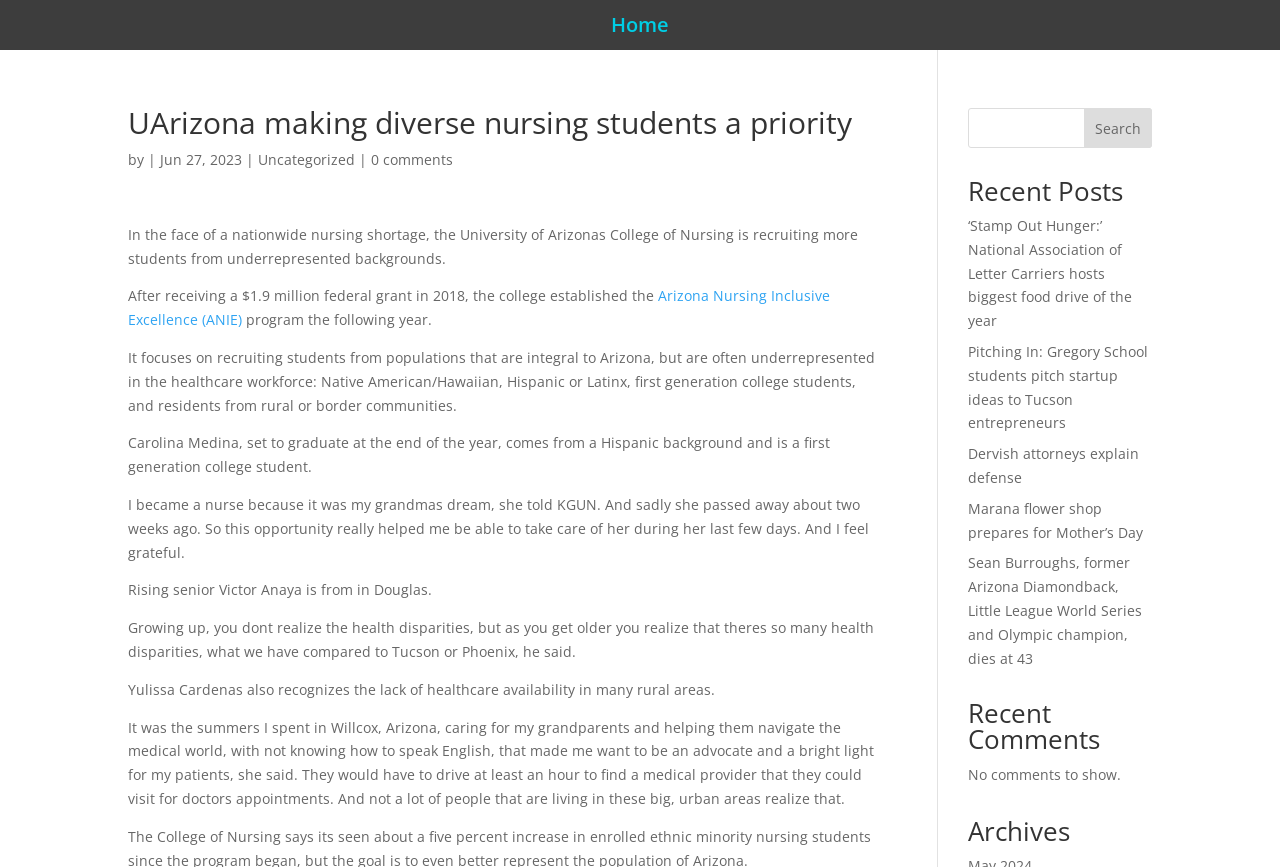What motivated Yulissa Cardenas to become an advocate for her patients?
Refer to the image and provide a one-word or short phrase answer.

Caring for her grandparents